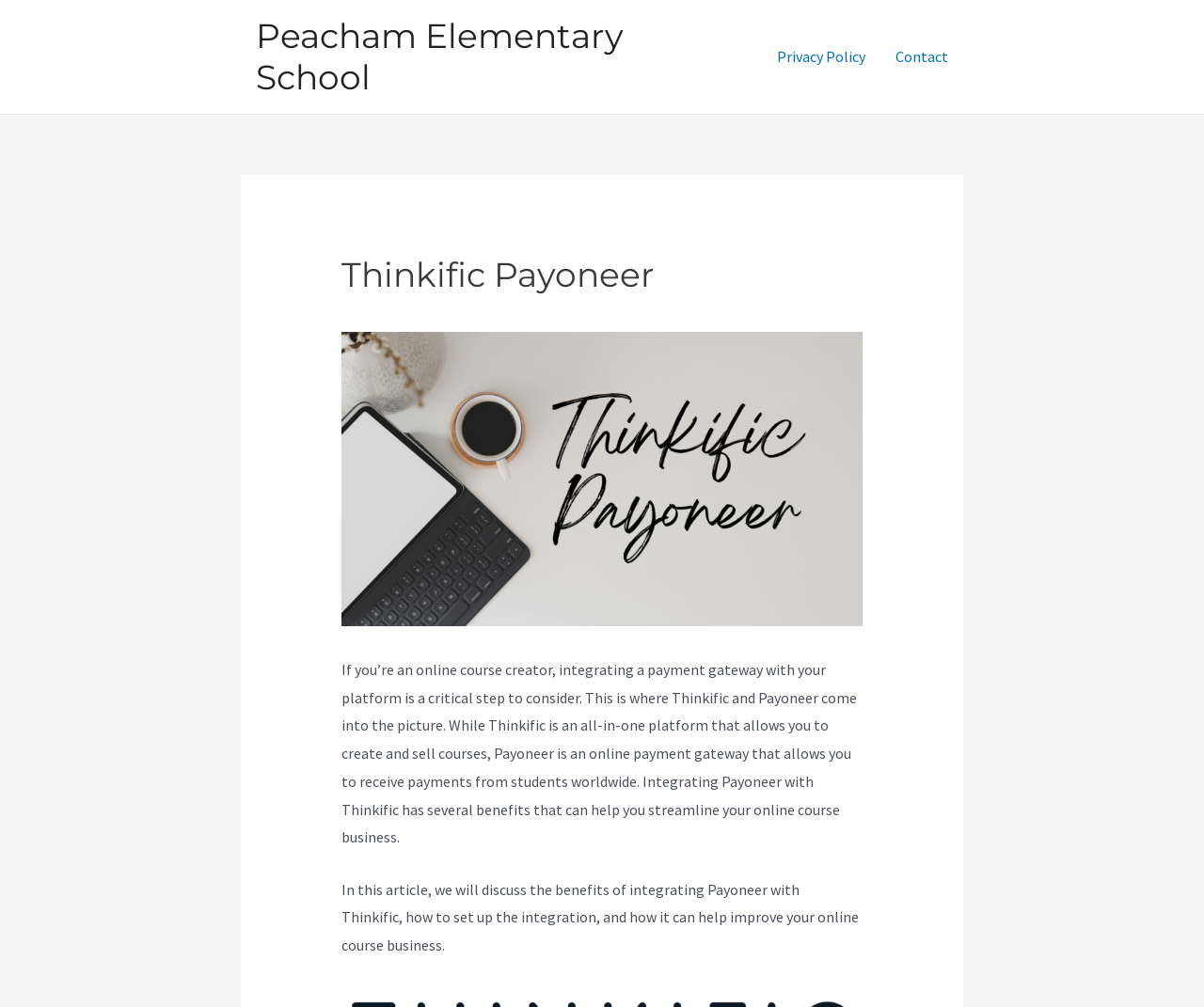What is the topic of this article?
Please answer the question with as much detail as possible using the screenshot.

The topic of this article is the integration of Thinkific and Payoneer, which includes the benefits of integrating Payoneer with Thinkific, how to set up the integration, and how it can help improve online course business.